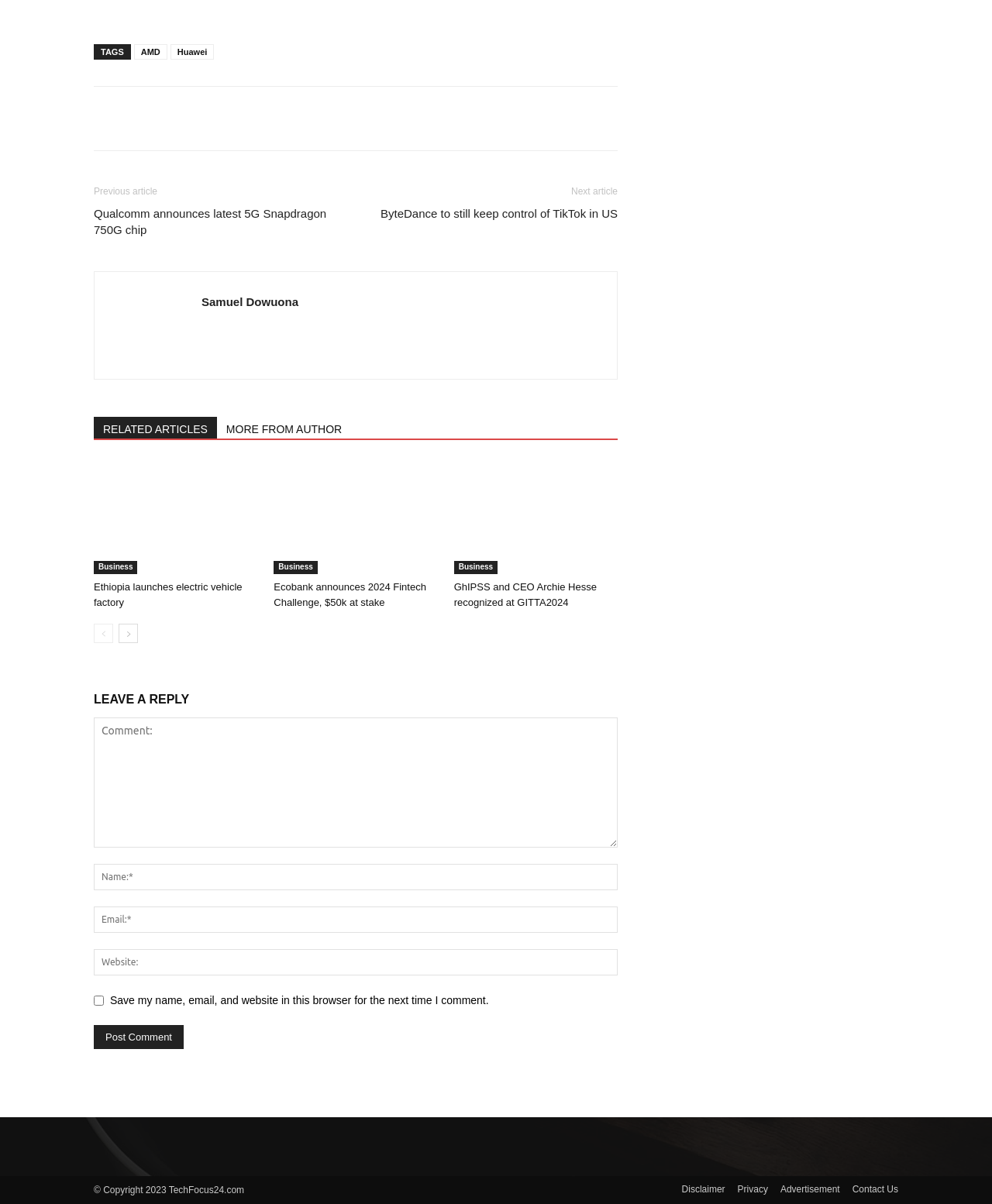Please identify the bounding box coordinates of the element's region that should be clicked to execute the following instruction: "Leave a reply". The bounding box coordinates must be four float numbers between 0 and 1, i.e., [left, top, right, bottom].

[0.095, 0.596, 0.623, 0.704]